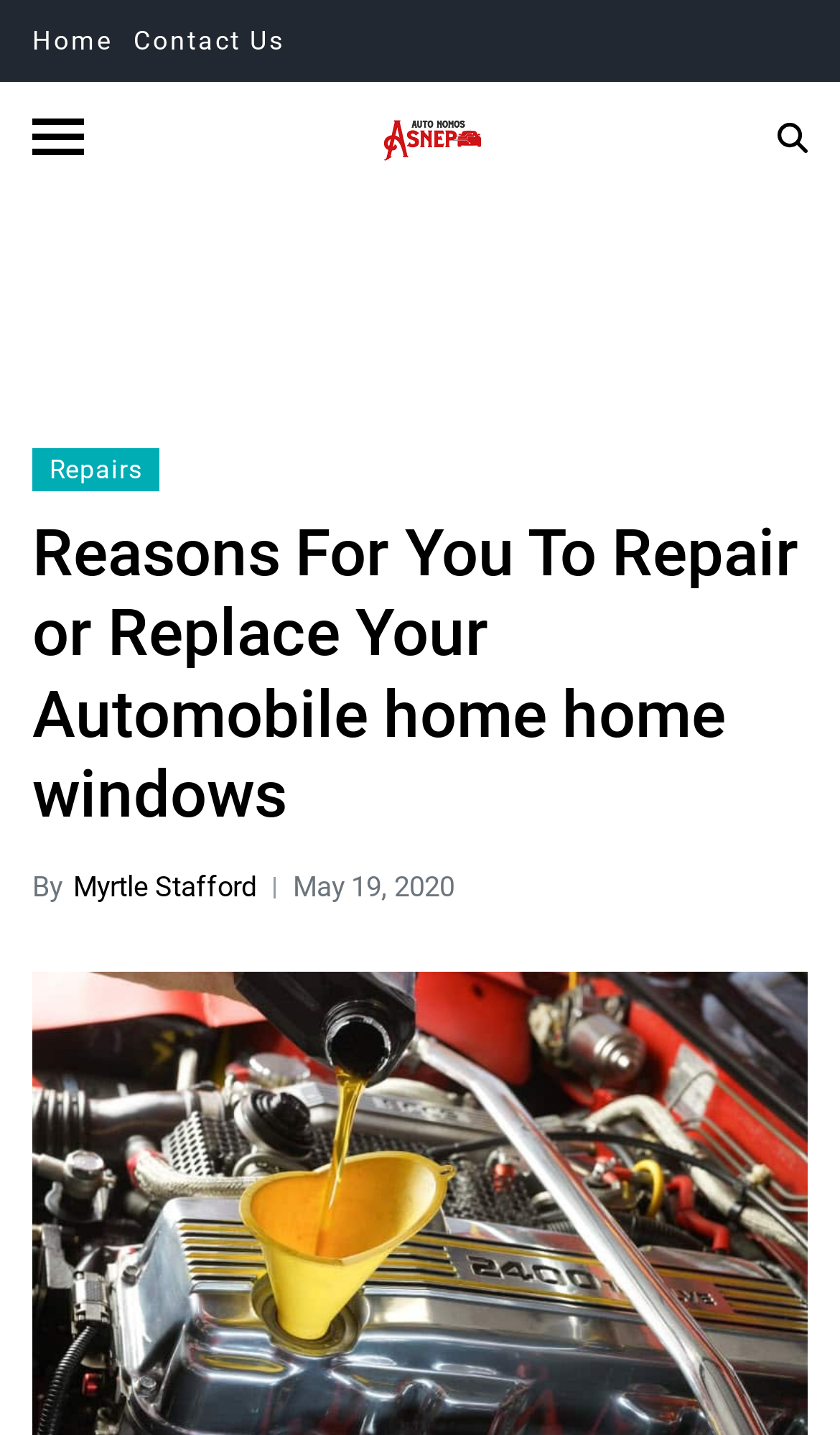Identify the webpage's primary heading and generate its text.

Reasons For You To Repair or Replace Your Automobile home home windows